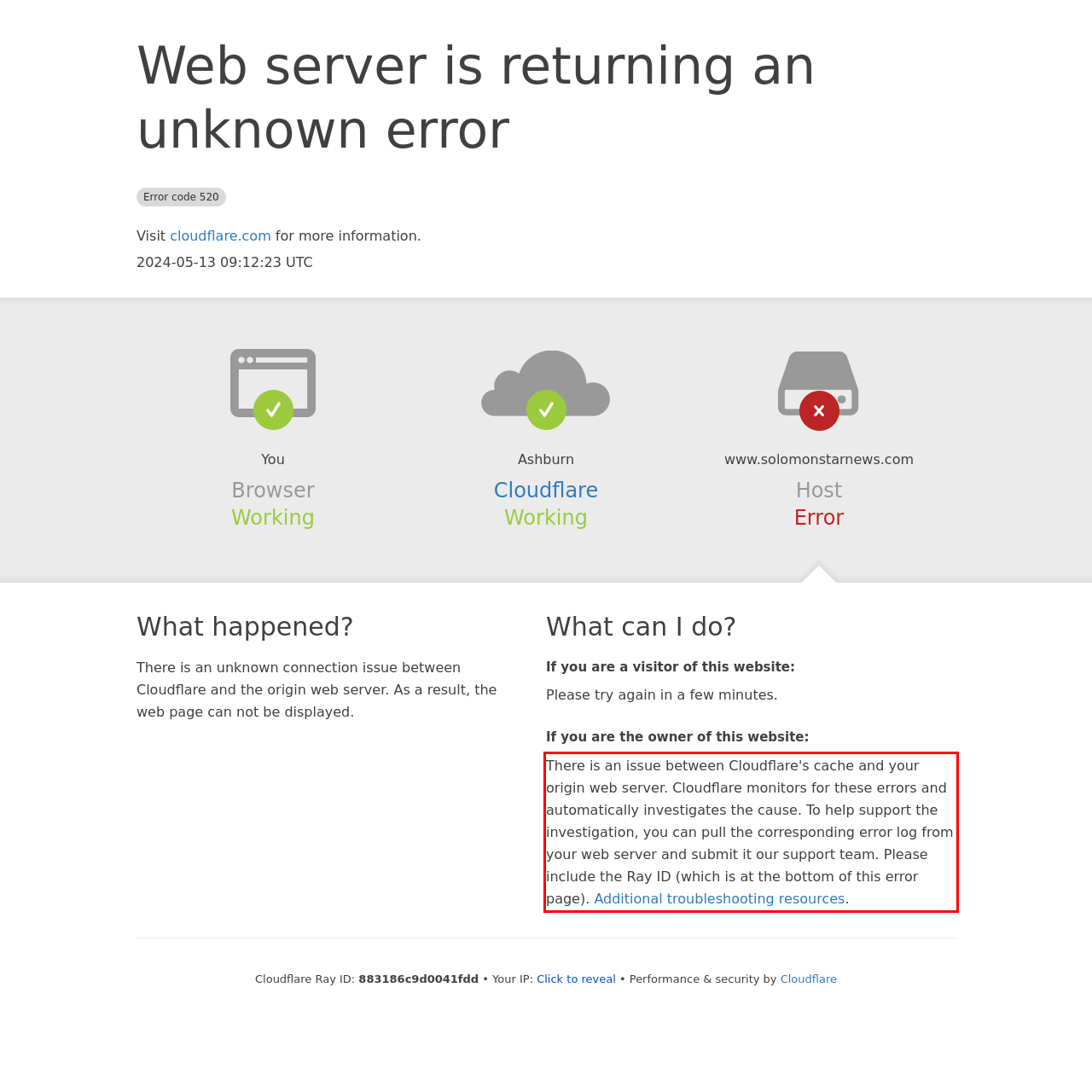Identify and transcribe the text content enclosed by the red bounding box in the given screenshot.

There is an issue between Cloudflare's cache and your origin web server. Cloudflare monitors for these errors and automatically investigates the cause. To help support the investigation, you can pull the corresponding error log from your web server and submit it our support team. Please include the Ray ID (which is at the bottom of this error page). Additional troubleshooting resources.